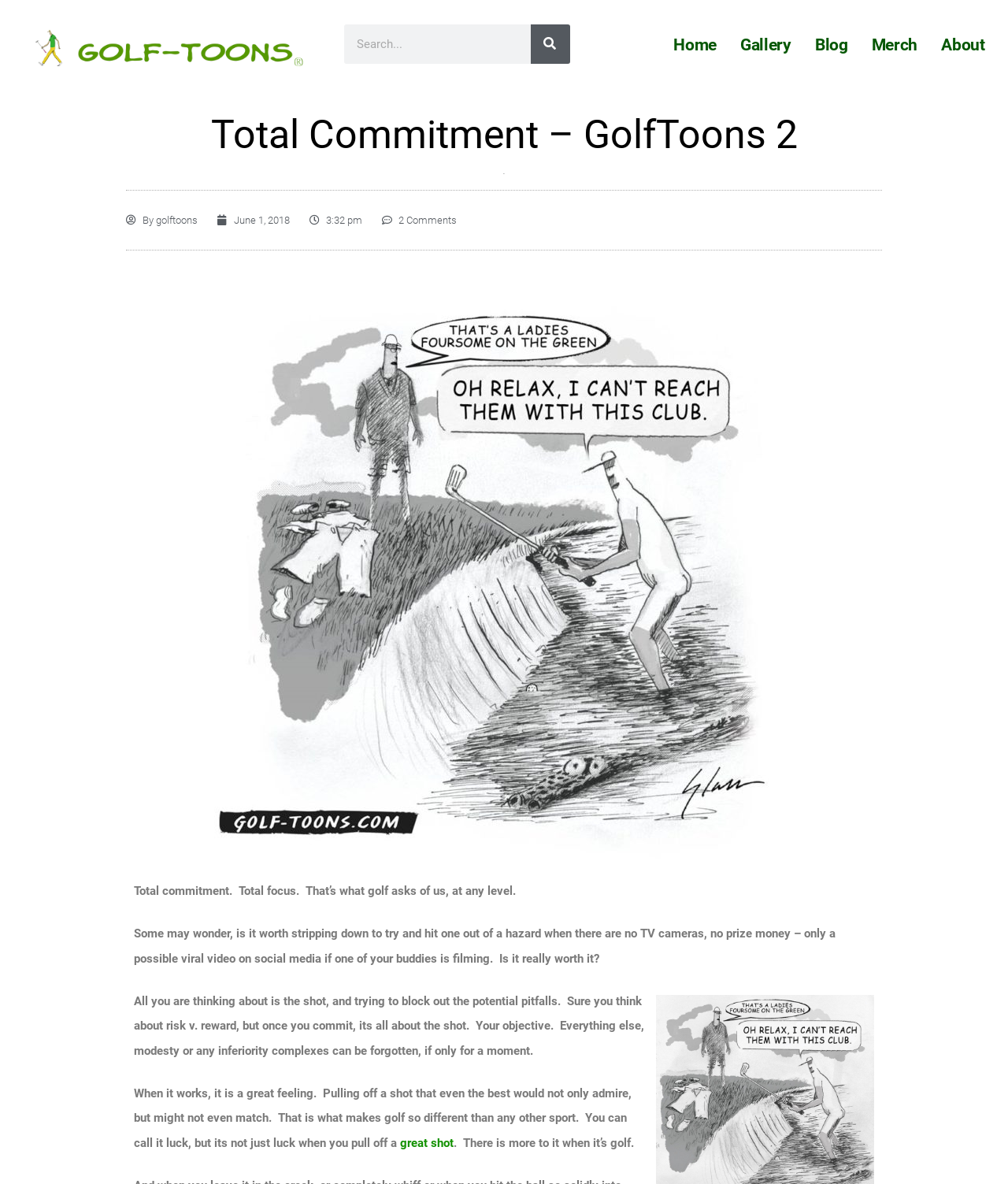Provide your answer to the question using just one word or phrase: How many comments are there on this post?

2